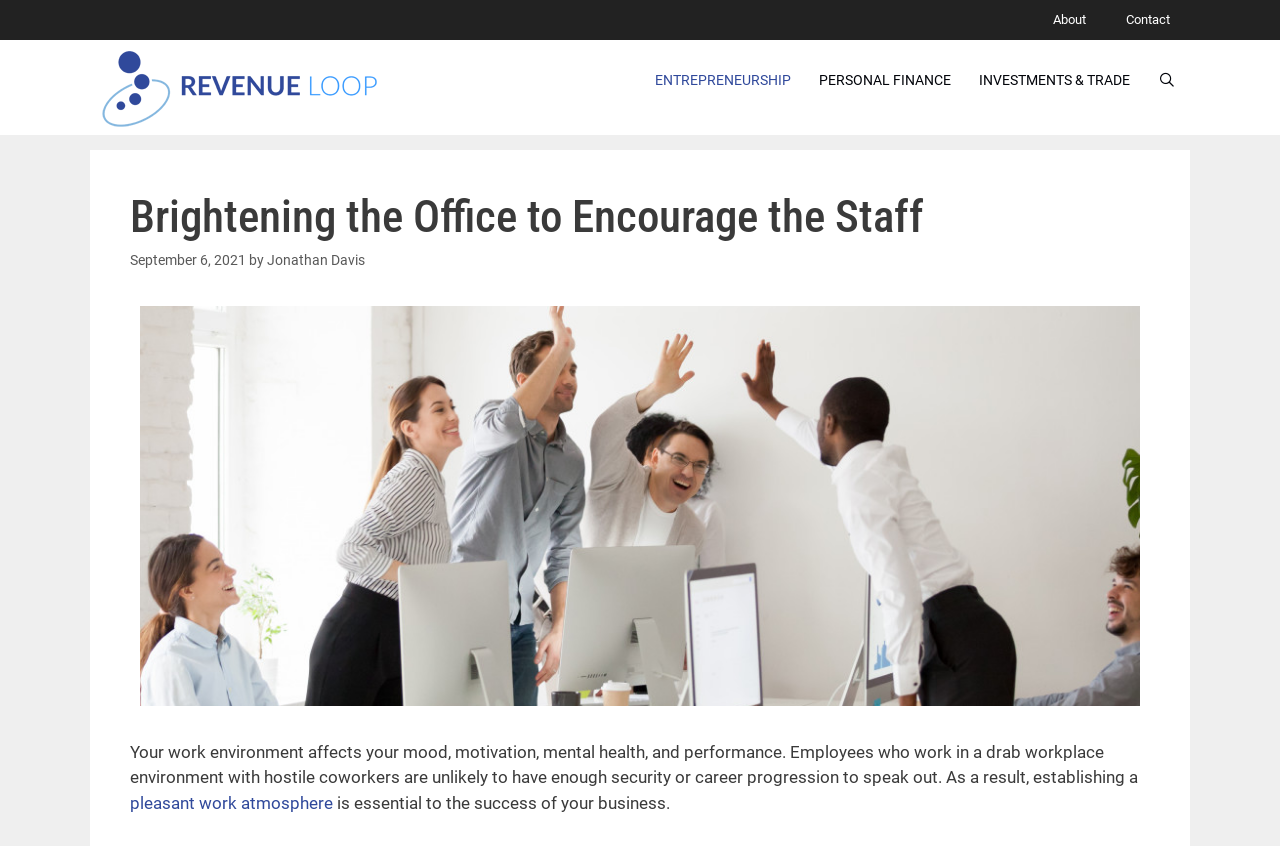Who is the author of the article?
Provide a comprehensive and detailed answer to the question.

I found the author's name by looking at the text 'by Jonathan Davis' below the heading of the article.